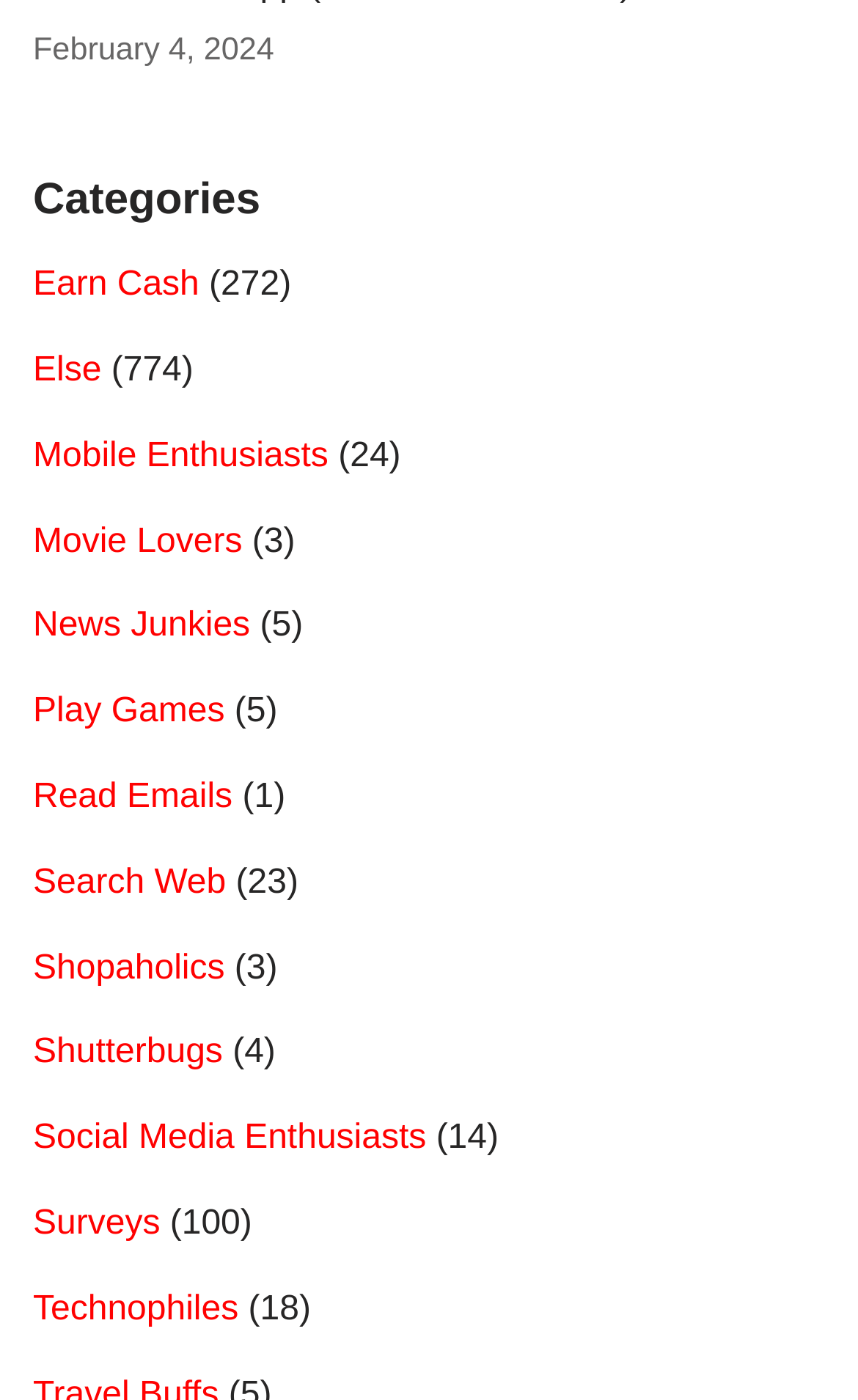How many categories have more than 10 items?
Provide an in-depth and detailed answer to the question.

I checked the static text elements corresponding to each link, and the categories 'Earn Cash' and 'Surveys' have more than 10 items, with 272 and 100 items respectively.